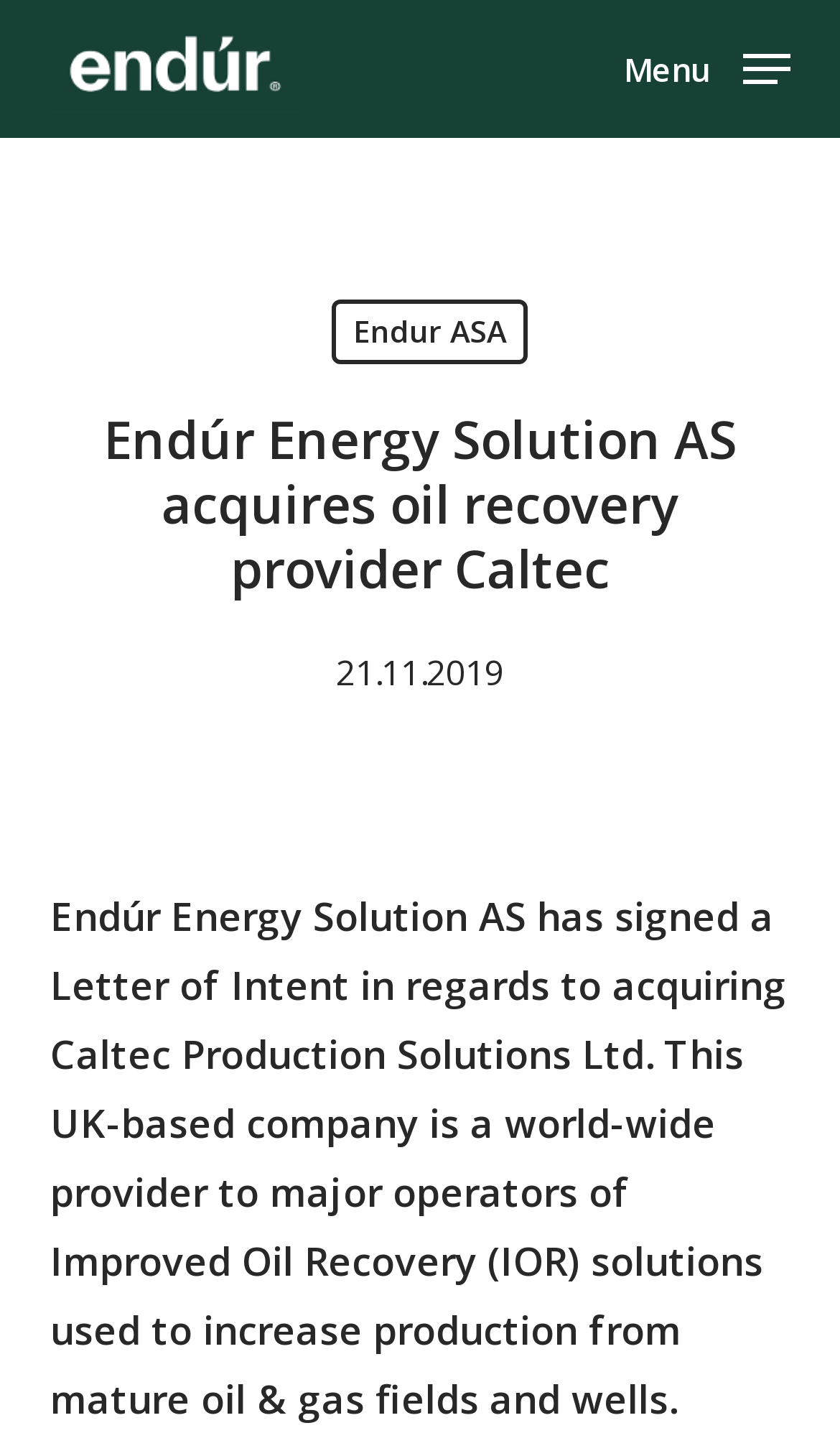For the following element description, predict the bounding box coordinates in the format (top-left x, top-left y, bottom-right x, bottom-right y). All values should be floating point numbers between 0 and 1. Description: Menu

[0.743, 0.026, 0.94, 0.062]